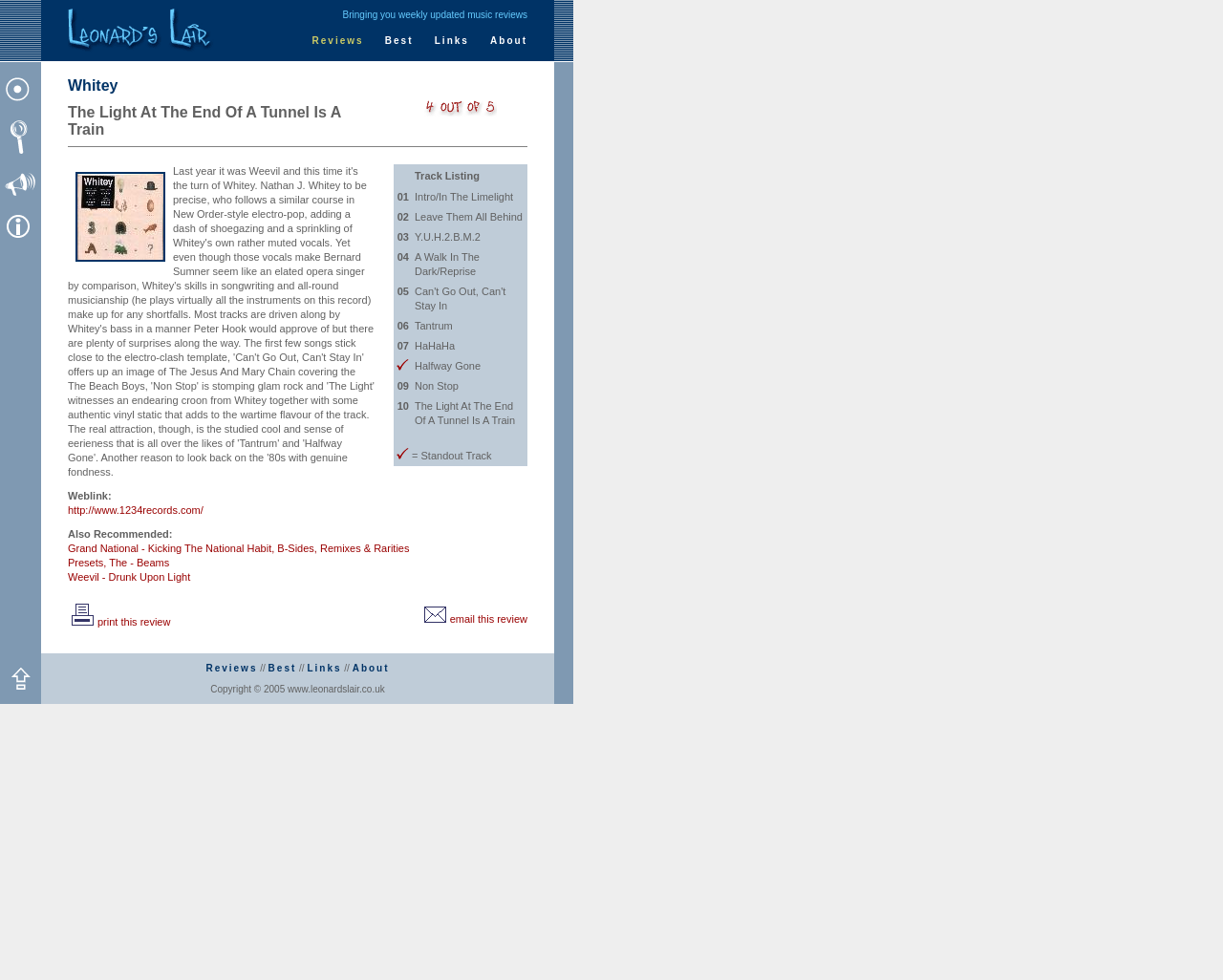Please locate the bounding box coordinates of the element's region that needs to be clicked to follow the instruction: "Click on the 'Links' link". The bounding box coordinates should be provided as four float numbers between 0 and 1, i.e., [left, top, right, bottom].

[0.355, 0.036, 0.383, 0.047]